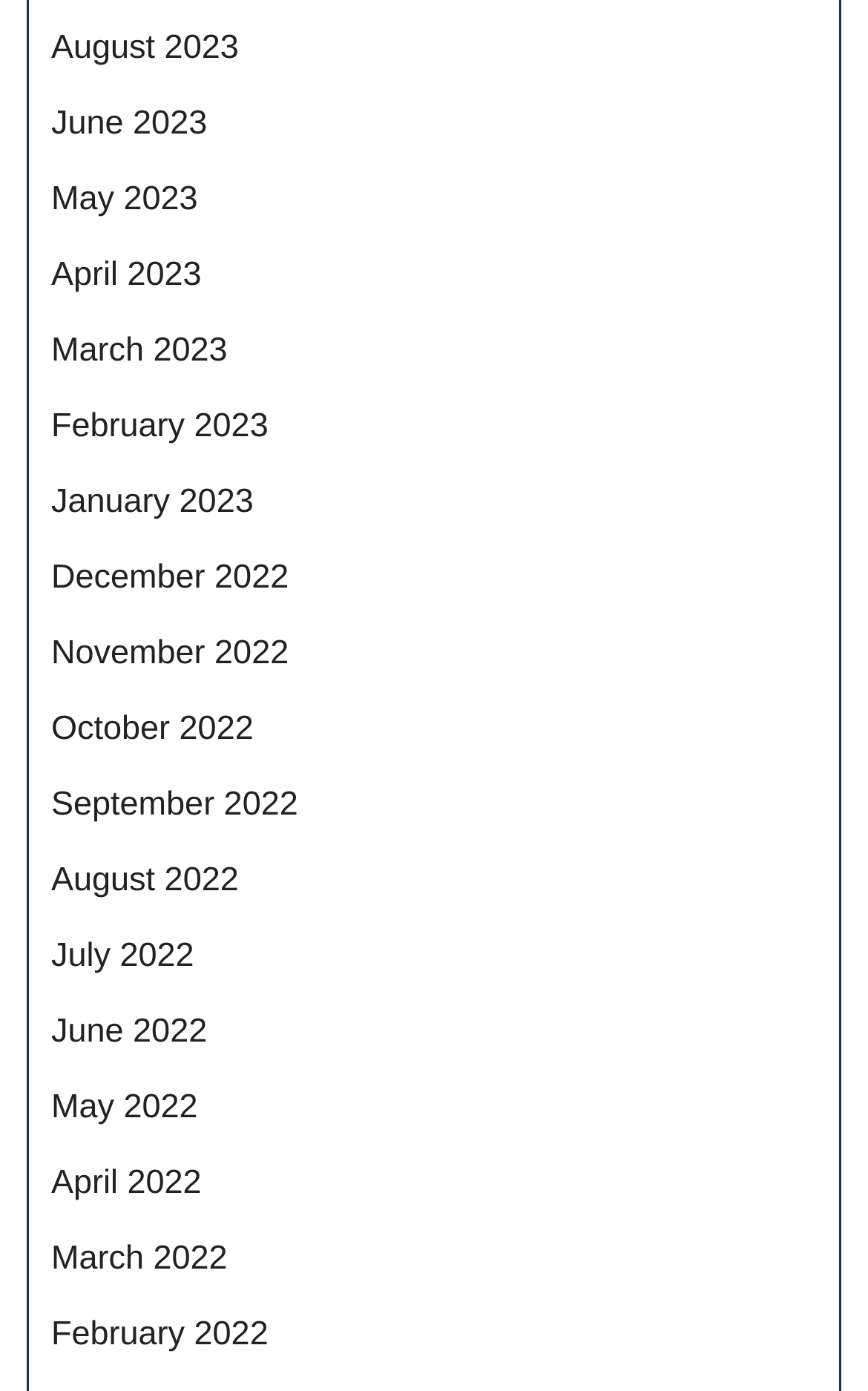Provide a one-word or short-phrase response to the question:
Are the months listed in chronological order?

Yes